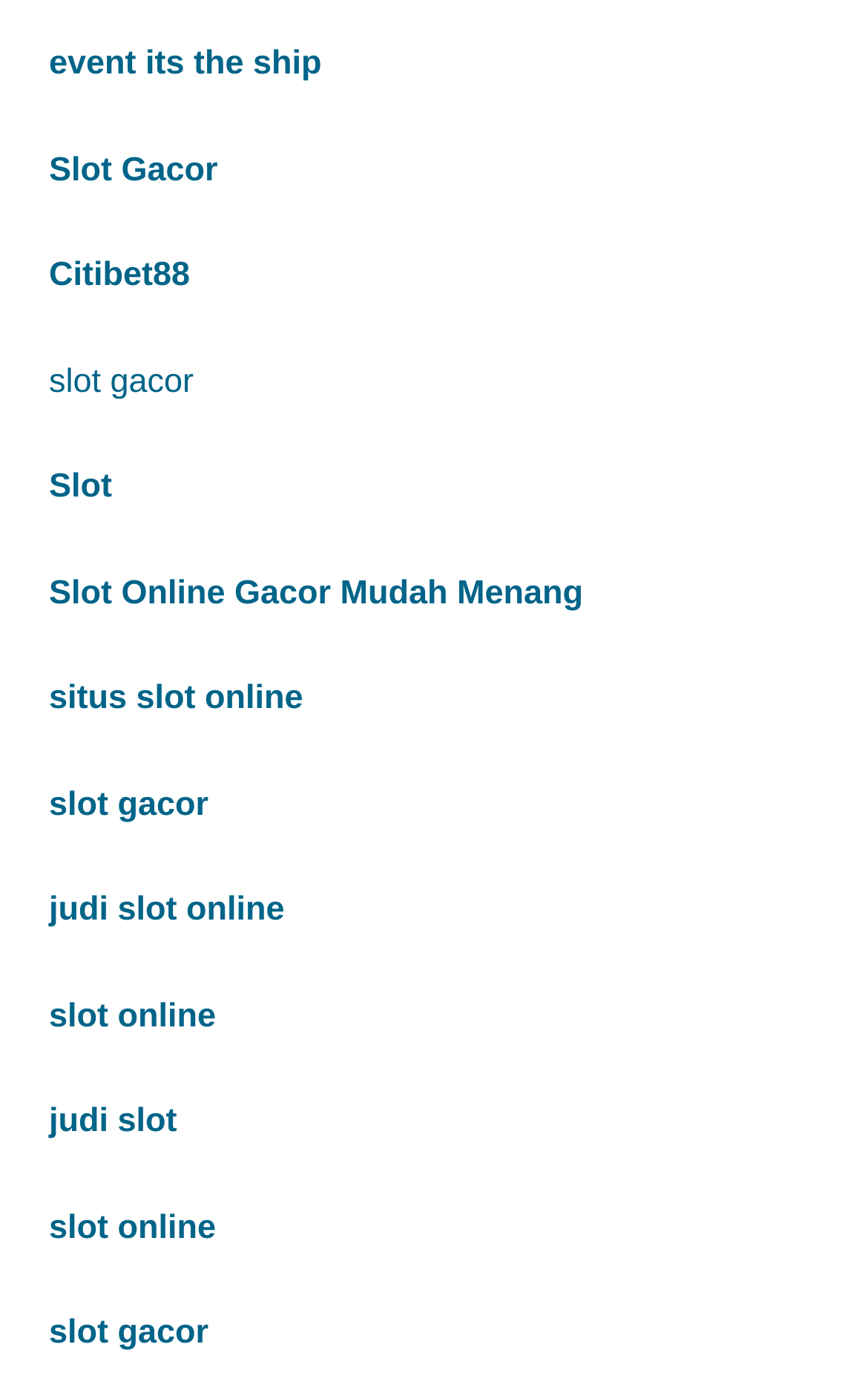What is the vertical position of the first link?
Look at the image and construct a detailed response to the question.

I compared the y1 and y2 coordinates of the bounding box of each link element and found that the first link has the smallest y1 and y2 values, indicating that it is located at the top of the webpage.